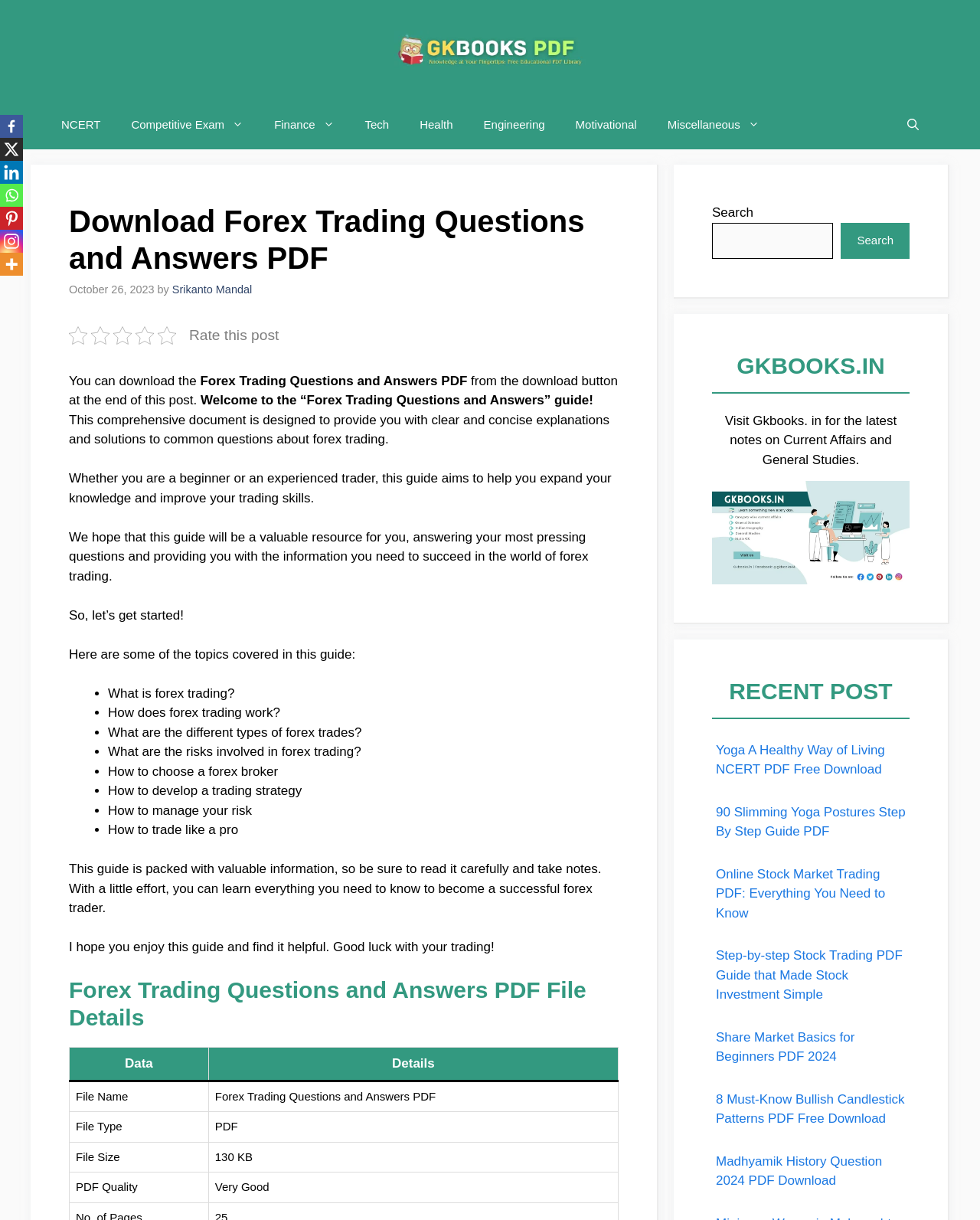Describe all visible elements and their arrangement on the webpage.

This webpage is about downloading a PDF file related to Forex Trading Questions and Answers. At the top, there is a banner with a link to "GKBOOKS PDF" and an image. Below the banner, there is a navigation menu with links to various categories such as "NCERT", "Competitive Exam", "Finance", and more.

The main content of the page is divided into sections. The first section has a heading "Download Forex Trading Questions and Answers PDF" and provides information about the guide, including its purpose and what it covers. There is also a paragraph of text that welcomes readers to the guide and explains its benefits.

Below this section, there is a list of topics covered in the guide, including "What is forex trading?", "How does forex trading work?", and more. Each topic is marked with a bullet point.

Further down the page, there is a section with a heading "Forex Trading Questions and Answers PDF File Details" that provides information about the PDF file, including its name, type, size, and quality. This section is presented in a table format.

On the left side of the page, there are social media links to Facebook, LinkedIn, WhatsApp, Pinterest, Instagram, and more. There is also a search box that allows users to search for specific content on the website.

At the bottom of the page, there is a section with a heading "GKBOOKS.IN" that appears to be a footer section with additional links or information.